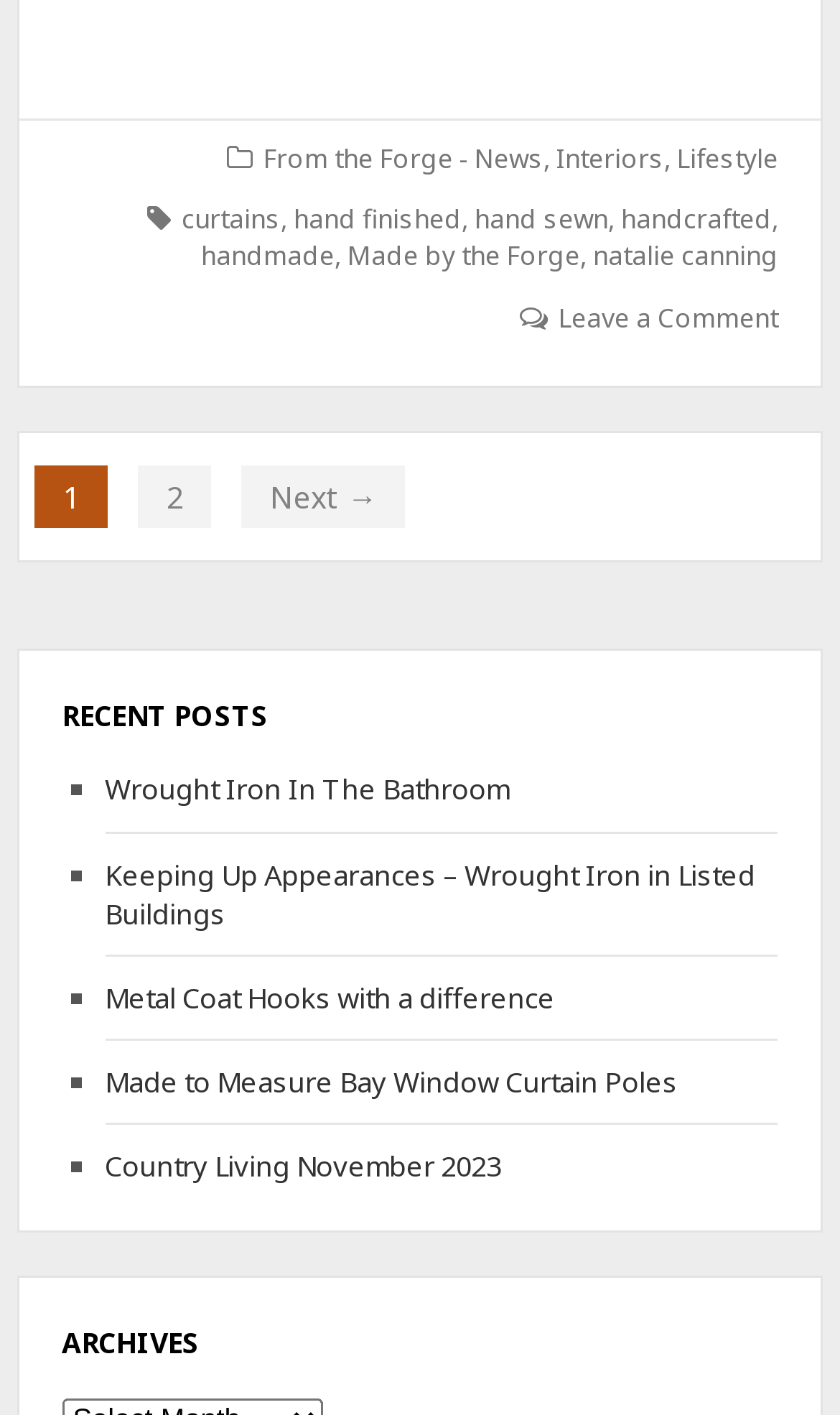Identify the bounding box coordinates of the specific part of the webpage to click to complete this instruction: "Go to page 2".

[0.165, 0.329, 0.252, 0.374]